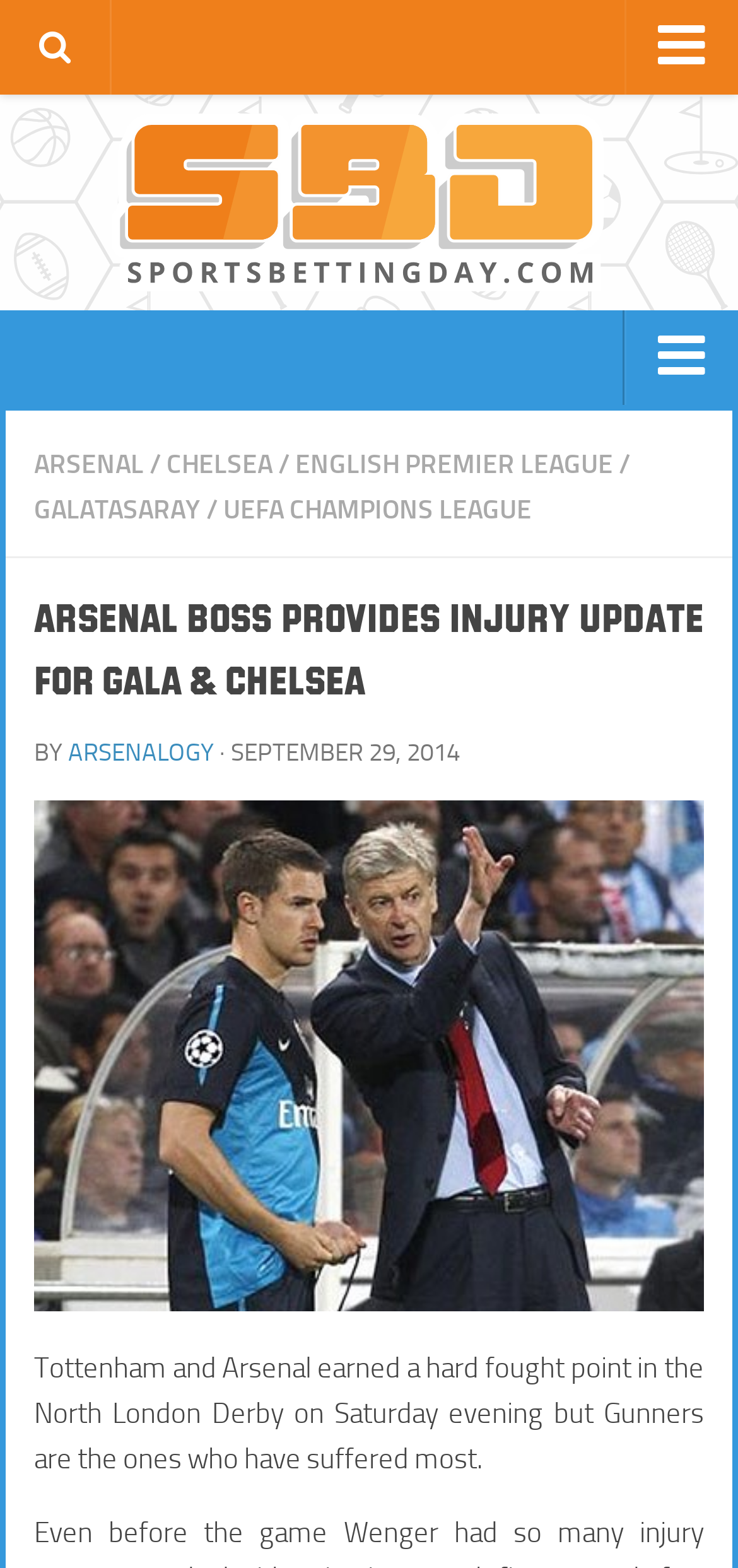Analyze the image and provide a detailed answer to the question: How many categories of sports sites are there?

I counted the categories of sports sites listed, which are 'BOOKIES', 'FOOTBALL SITES', 'NBA SITES', 'TENNIS SITES', 'HORSE RACING SITES', 'NFL SITES', 'BOXING / MMA SITES', 'BASEBALL SITES', and 'GOLF SITES'. There are 9 categories in total.